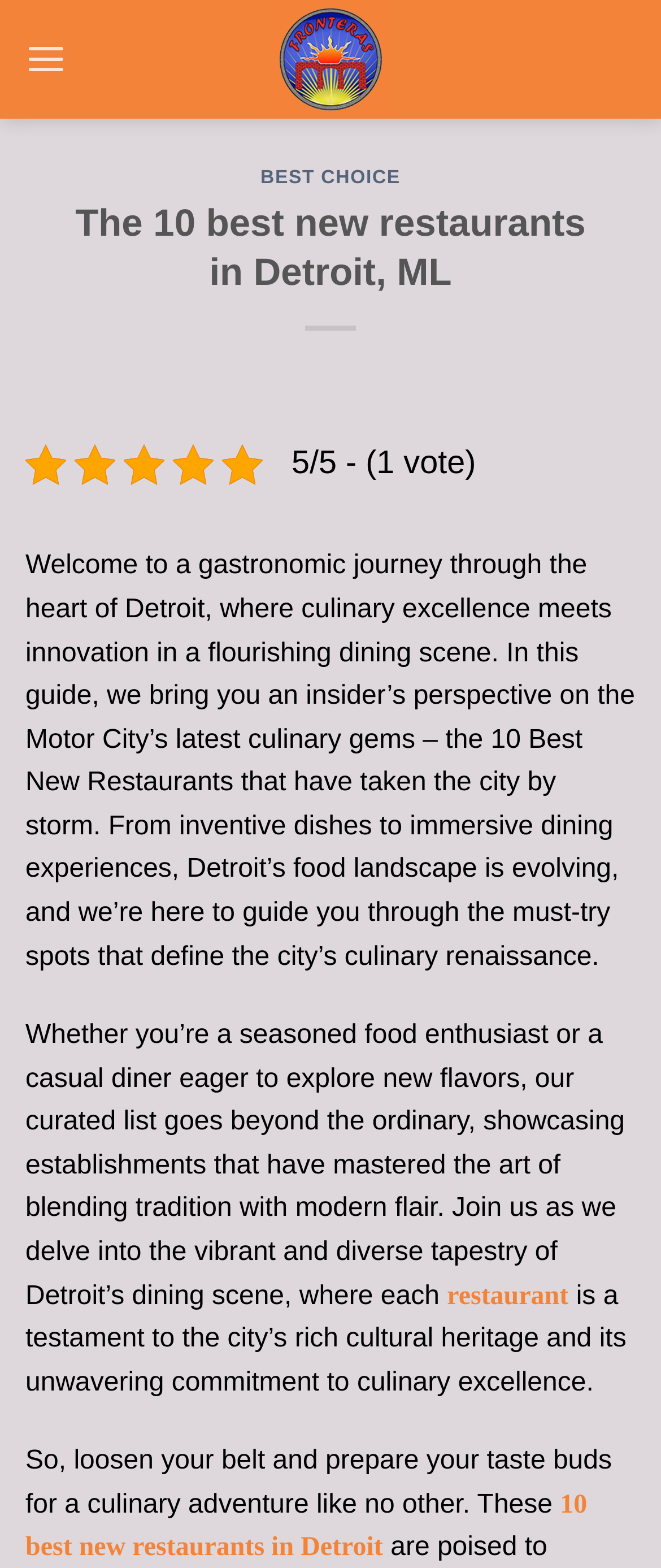How many restaurants are featured in the guide?
Please answer using one word or phrase, based on the screenshot.

10